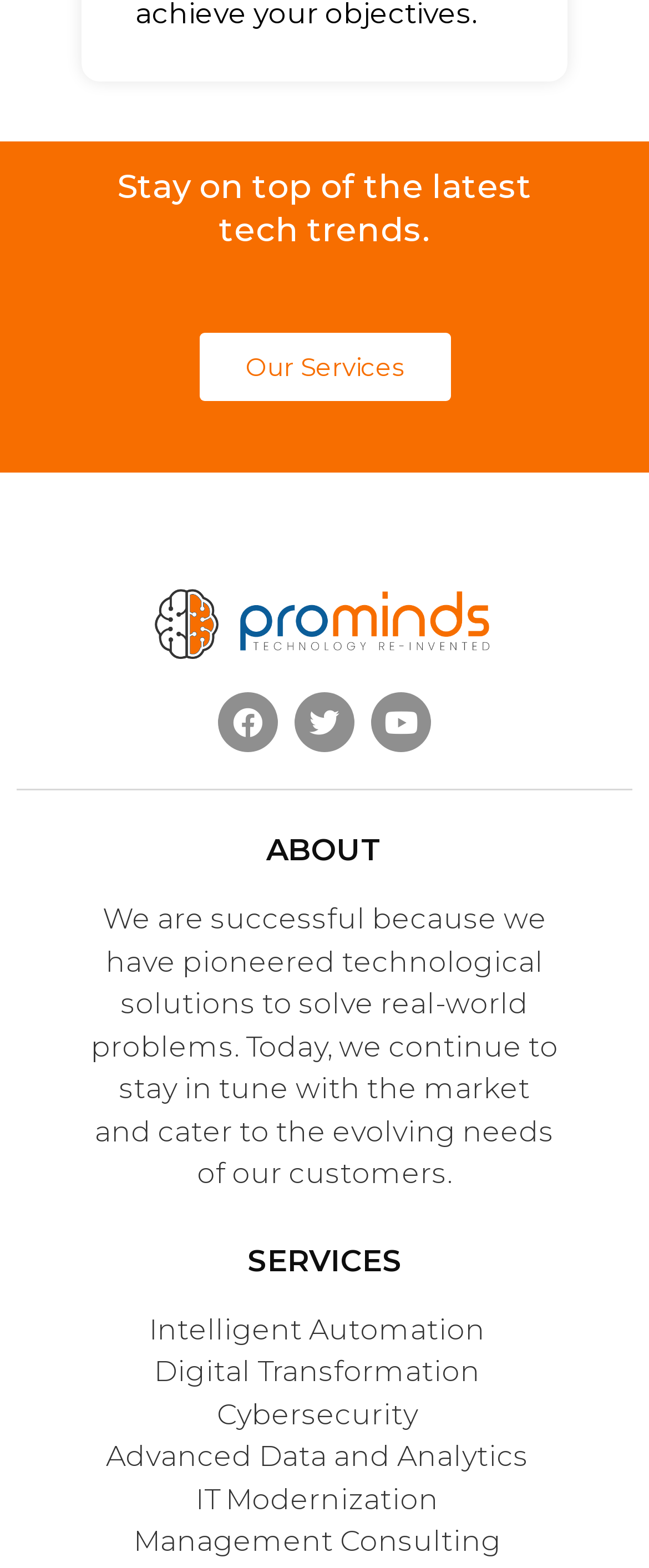Please determine the bounding box coordinates of the area that needs to be clicked to complete this task: 'Explore 'Digital Transformation''. The coordinates must be four float numbers between 0 and 1, formatted as [left, top, right, bottom].

[0.238, 0.864, 0.74, 0.885]